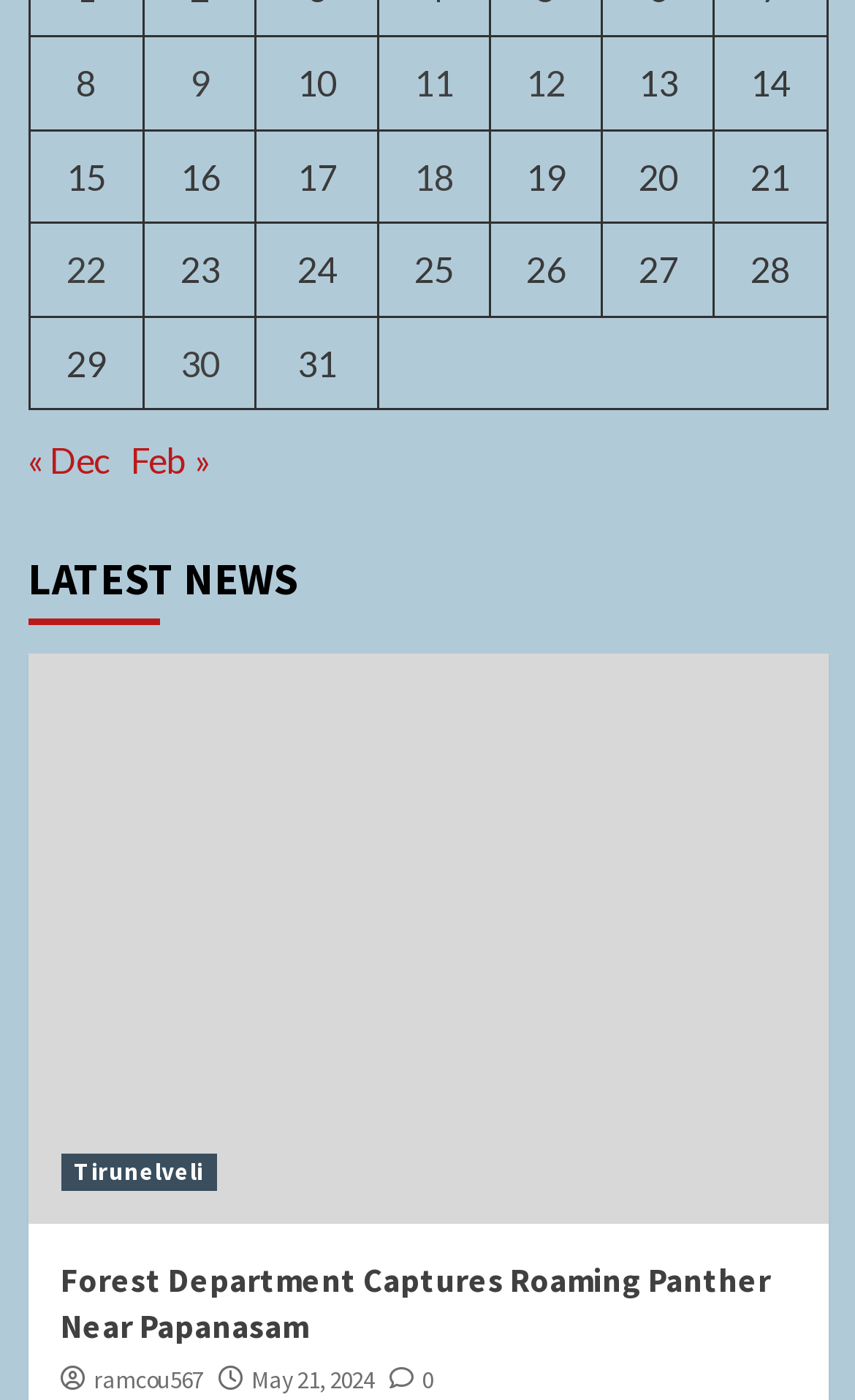Show the bounding box coordinates for the element that needs to be clicked to execute the following instruction: "Click on 'Posts published on January 30, 2024'". Provide the coordinates in the form of four float numbers between 0 and 1, i.e., [left, top, right, bottom].

[0.211, 0.244, 0.257, 0.274]